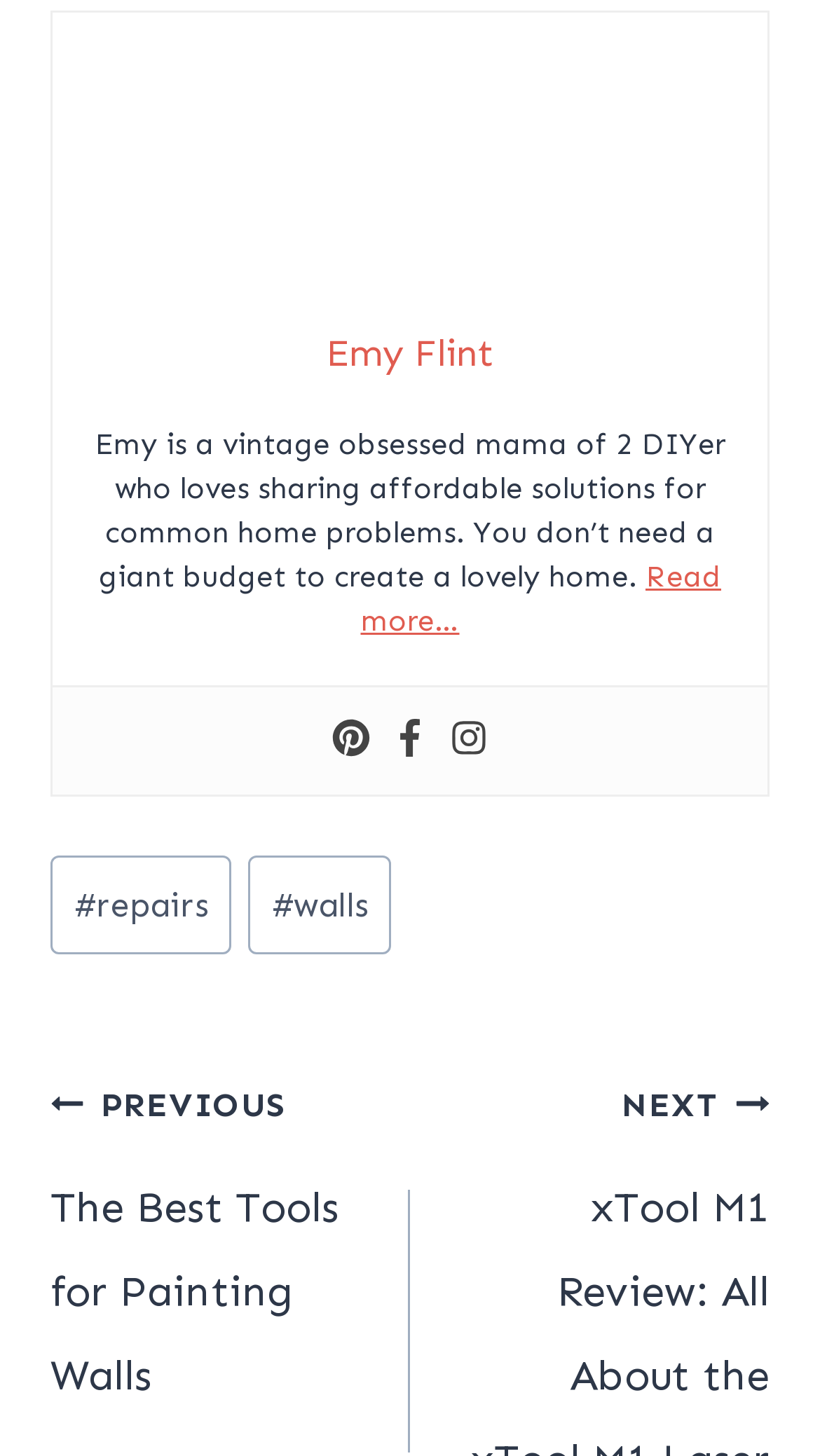Determine the bounding box coordinates of the element's region needed to click to follow the instruction: "read more about Emy". Provide these coordinates as four float numbers between 0 and 1, formatted as [left, top, right, bottom].

[0.44, 0.384, 0.879, 0.439]